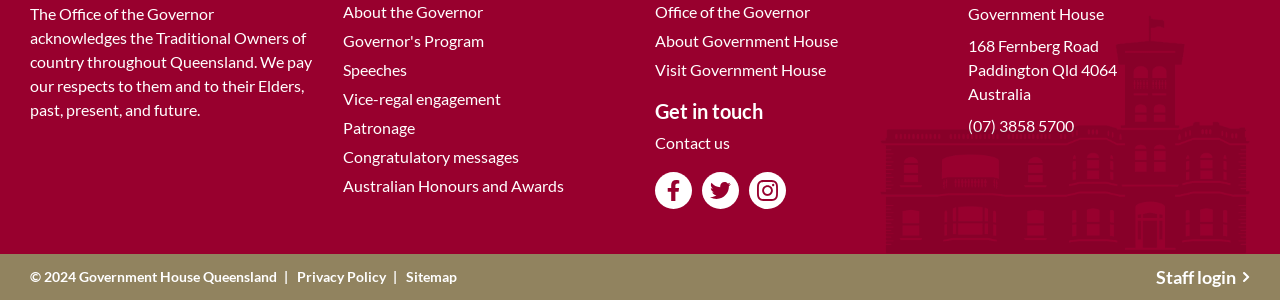Predict the bounding box coordinates of the area that should be clicked to accomplish the following instruction: "Get in touch with Government House". The bounding box coordinates should consist of four float numbers between 0 and 1, i.e., [left, top, right, bottom].

[0.512, 0.331, 0.732, 0.411]